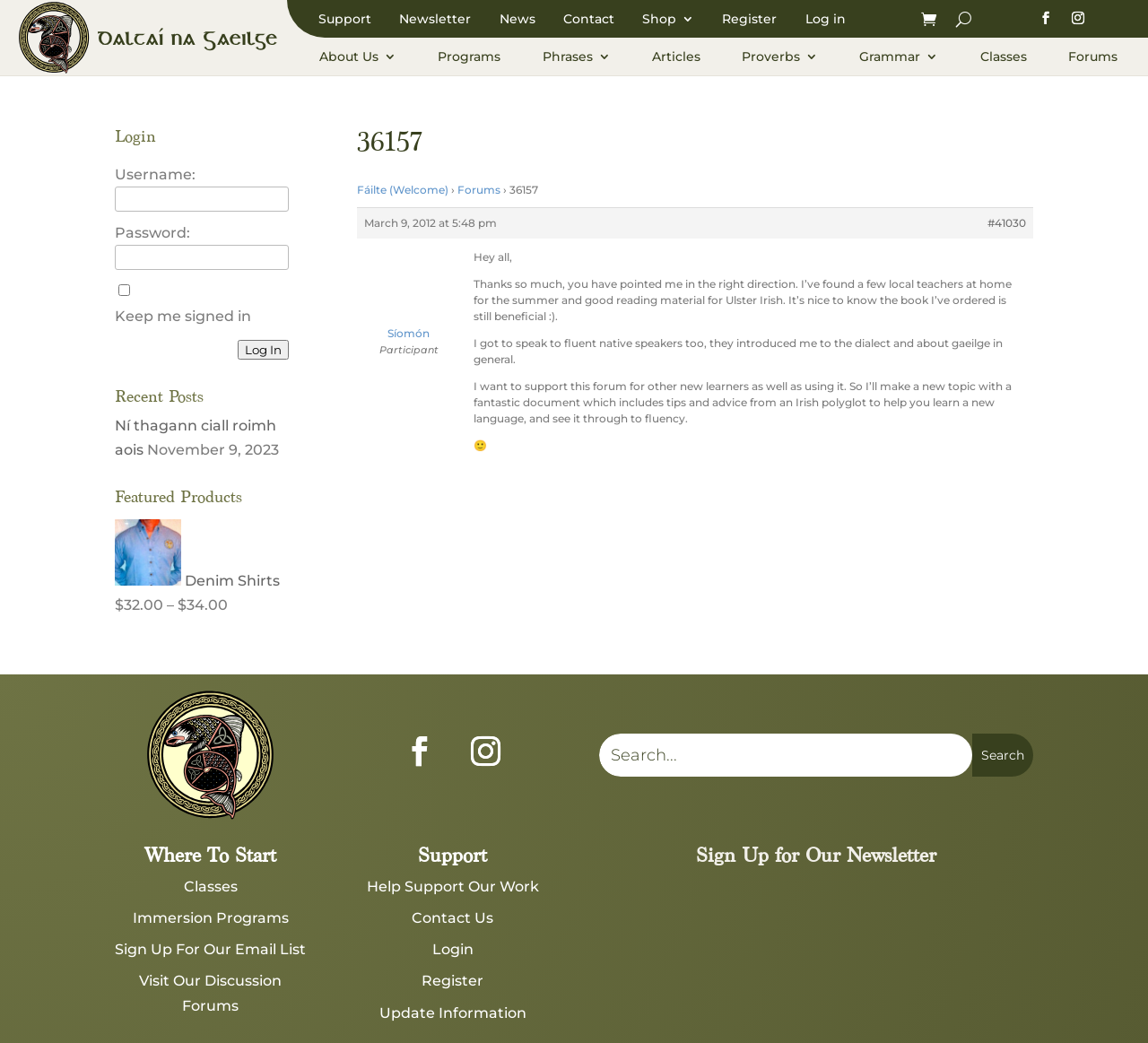Highlight the bounding box of the UI element that corresponds to this description: "By Charly CIRILLO".

None